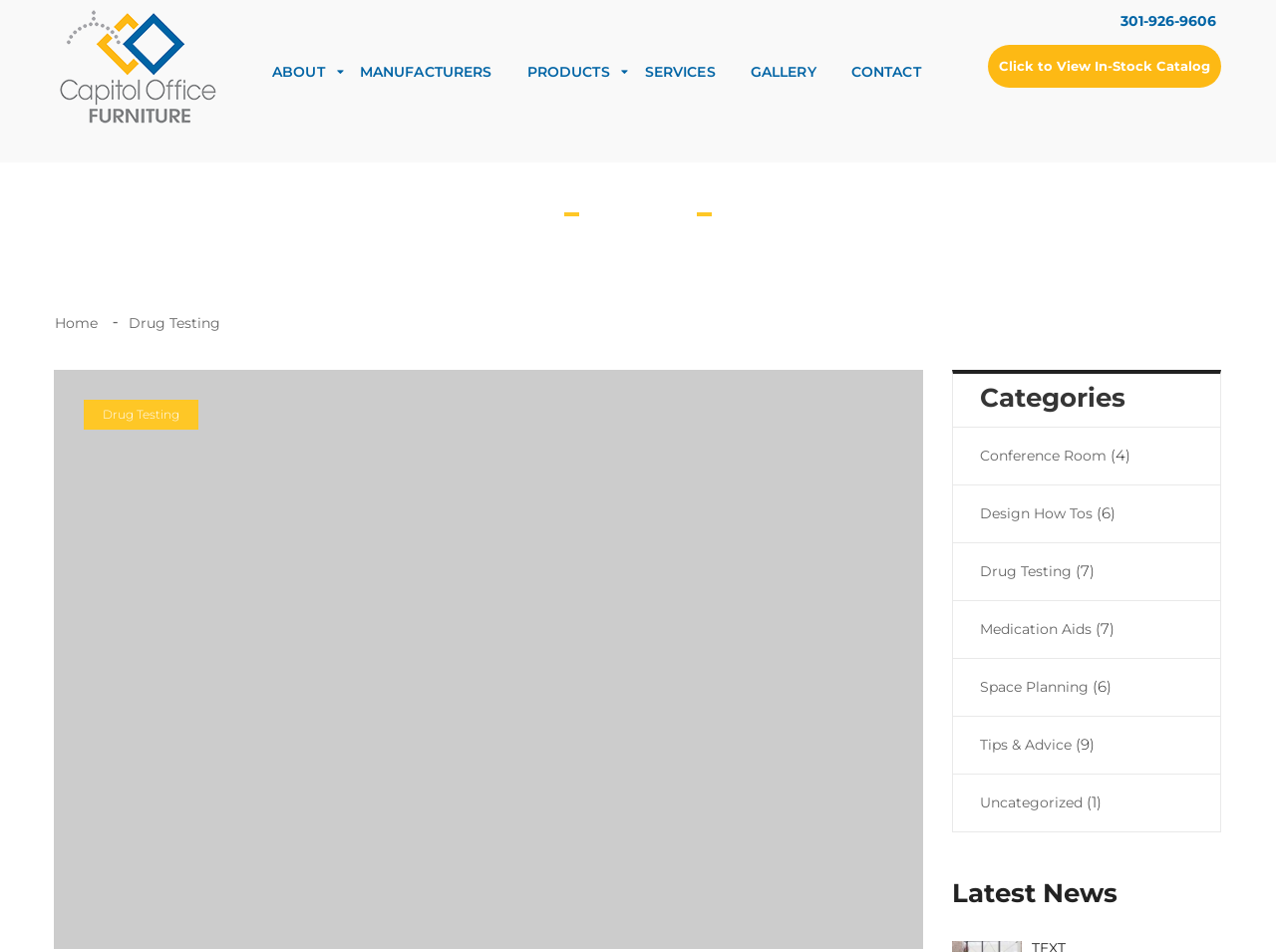Locate the coordinates of the bounding box for the clickable region that fulfills this instruction: "Click on ABOUT".

[0.213, 0.051, 0.254, 0.123]